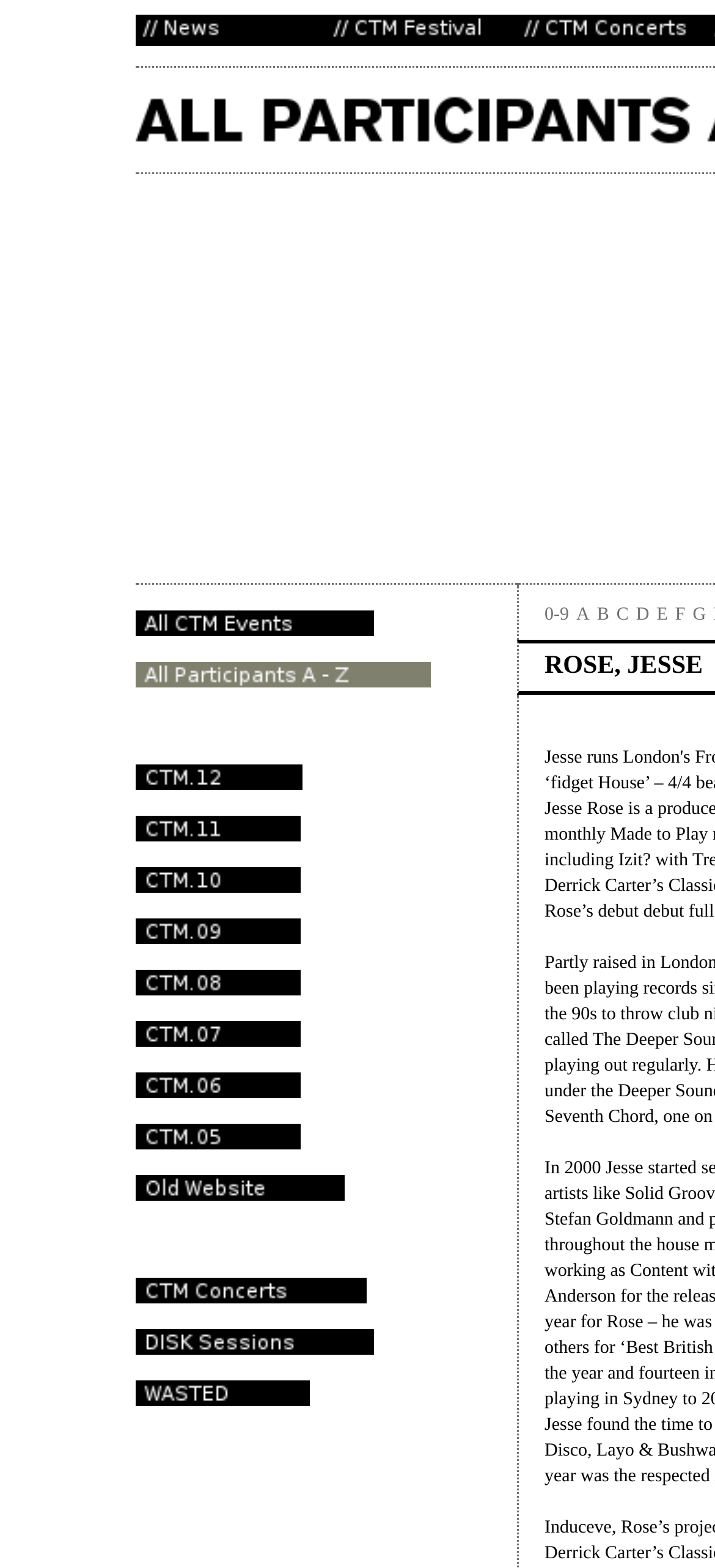Pinpoint the bounding box coordinates of the clickable area needed to execute the instruction: "Explore CTM.12". The coordinates should be specified as four float numbers between 0 and 1, i.e., [left, top, right, bottom].

[0.19, 0.495, 0.423, 0.507]